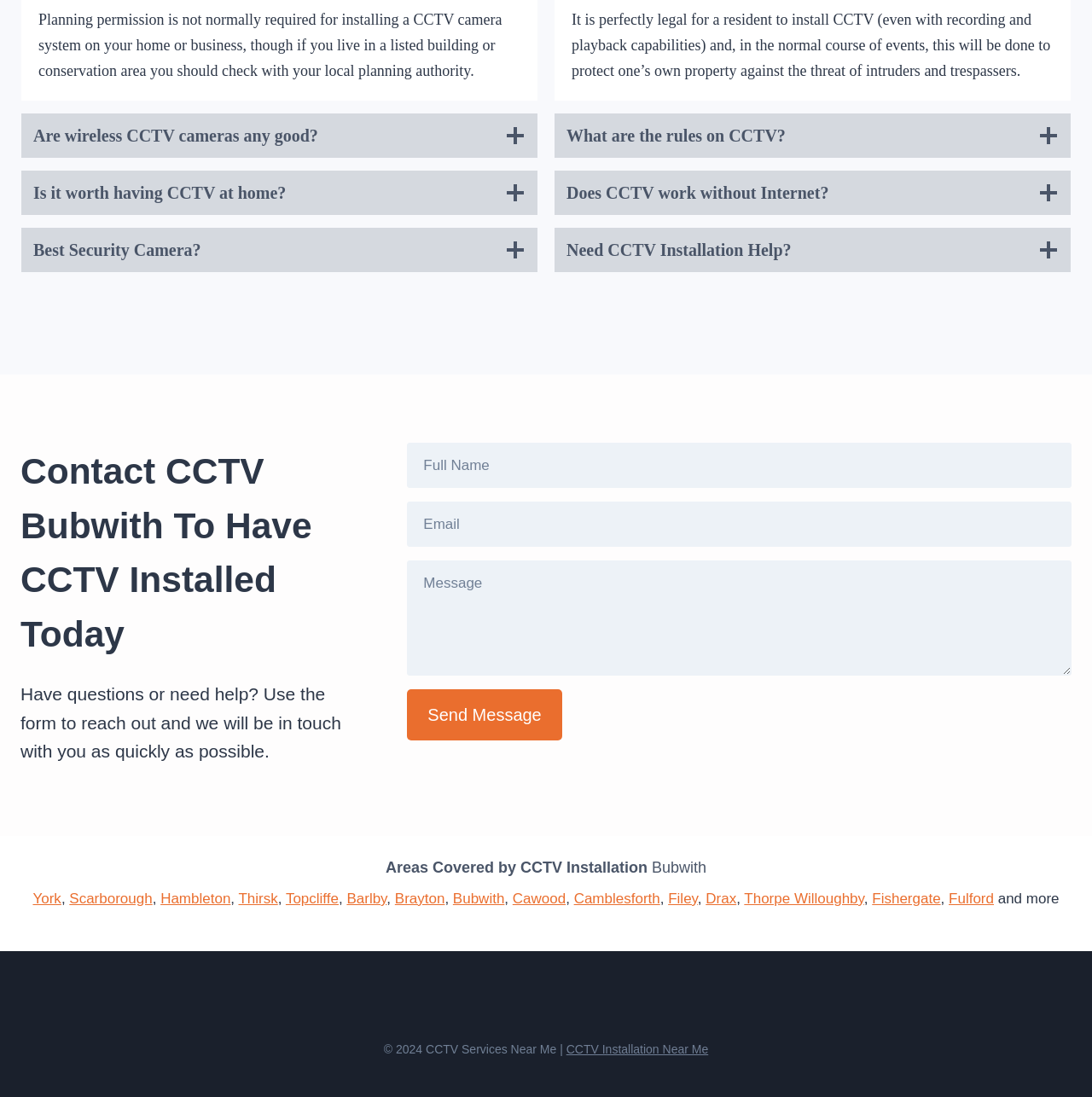Refer to the image and answer the question with as much detail as possible: What is the purpose of installing CCTV?

Based on the webpage content, it is clear that the purpose of installing CCTV is to protect one's own property against the threat of intruders and trespassers.